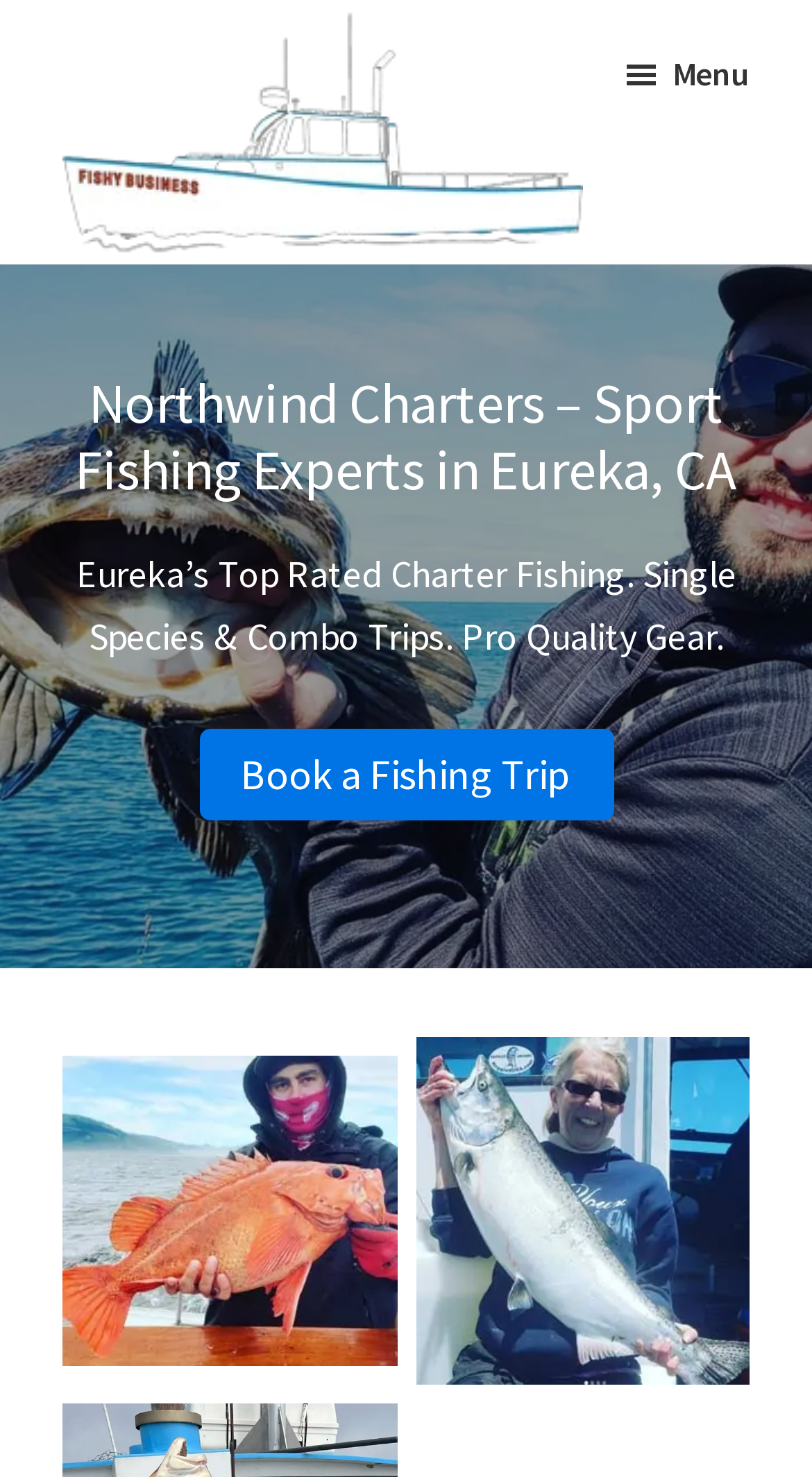What type of fishing trips are offered?
Please use the image to provide a one-word or short phrase answer.

Single Species & Combo Trips